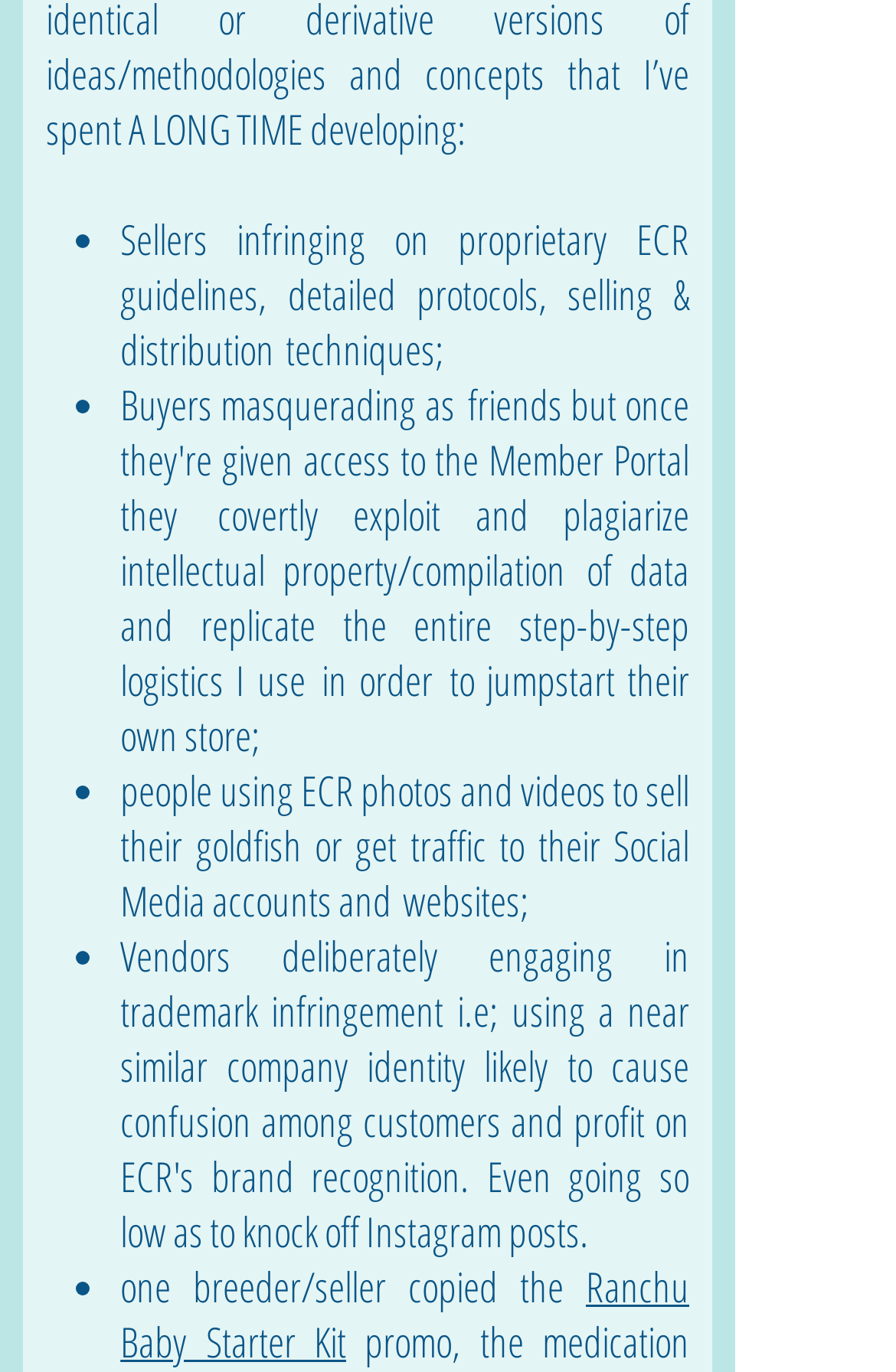How many list markers are there?
Give a single word or phrase as your answer by examining the image.

5